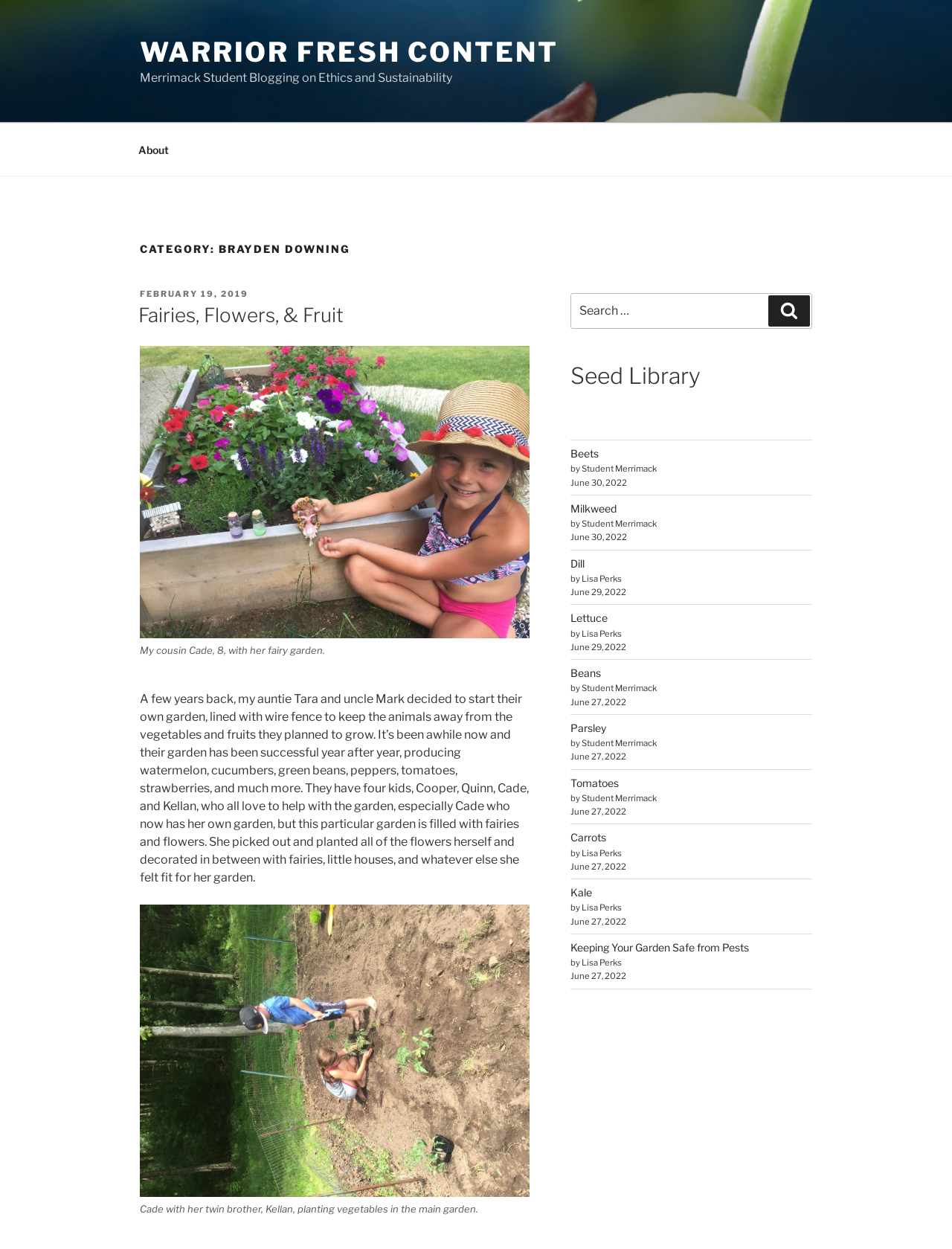What is the name of the cousin mentioned in the blog post?
Provide a detailed answer to the question using information from the image.

The name of the cousin mentioned in the blog post can be found in the text 'My cousin Cade, 8, with her fairy garden.' which is a part of the blog post content.